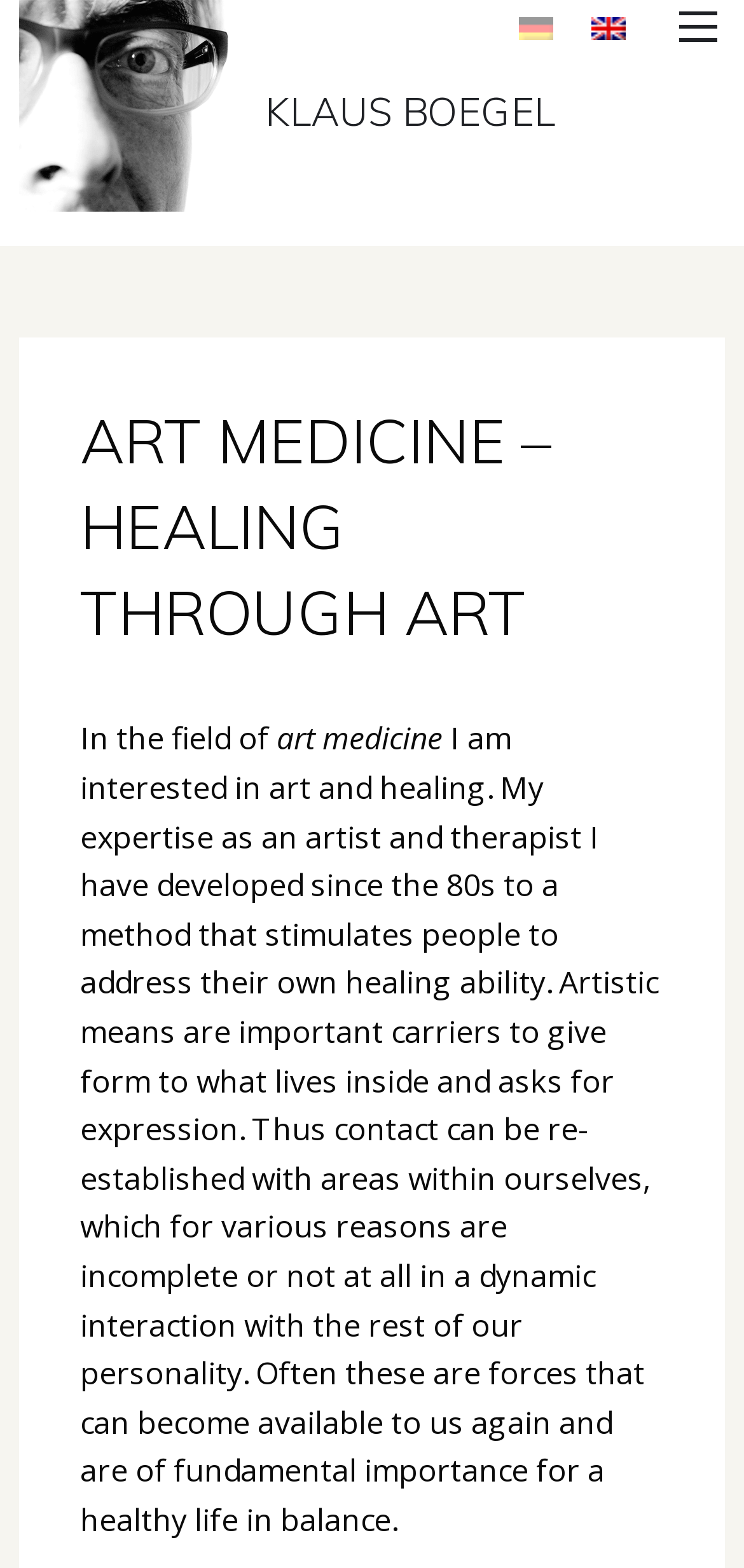Provide the bounding box coordinates for the specified HTML element described in this description: "GeneratePress". The coordinates should be four float numbers ranging from 0 to 1, in the format [left, top, right, bottom].

None